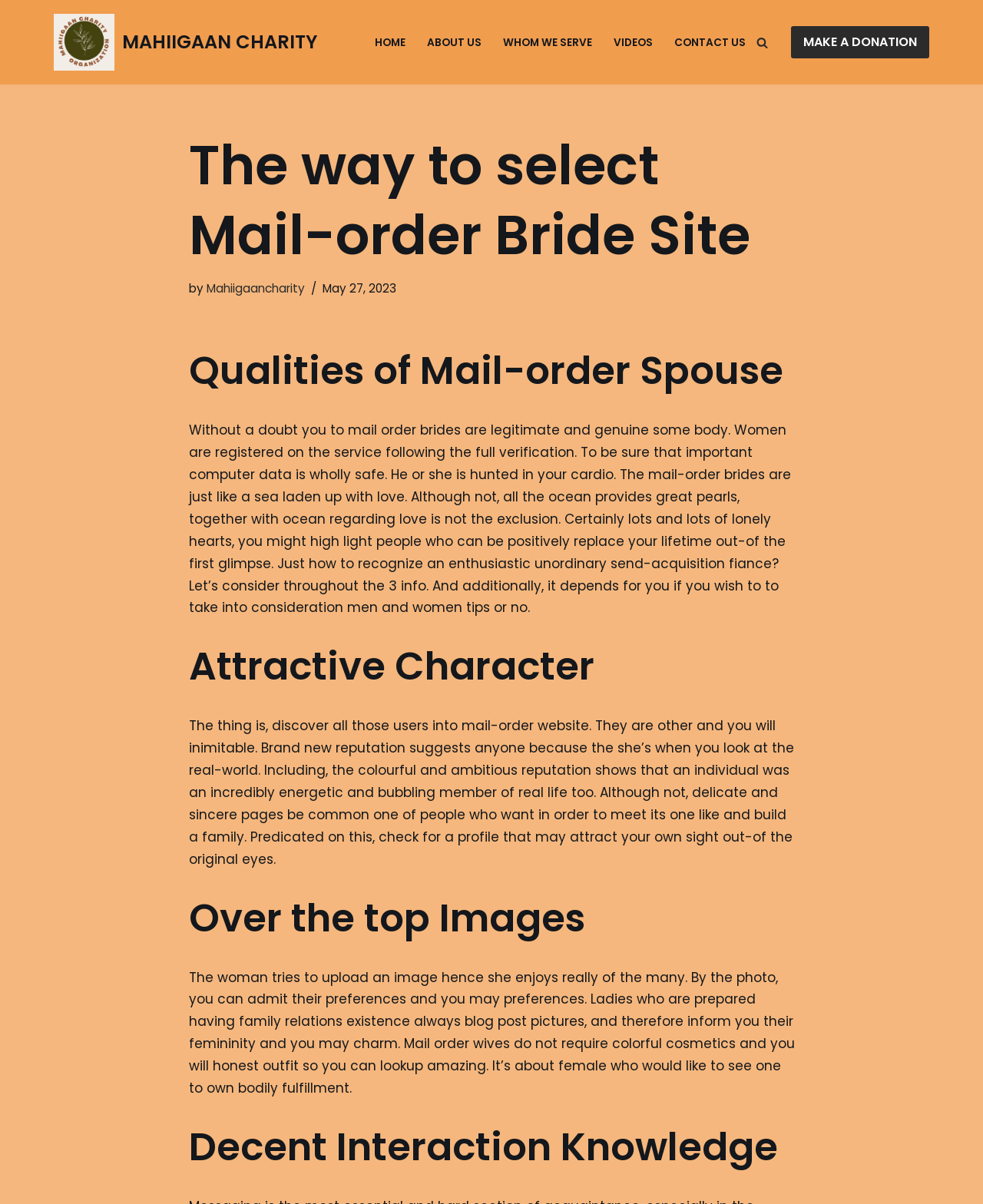What is the purpose of the search link?
Analyze the screenshot and provide a detailed answer to the question.

The purpose of the search link can be inferred from its location and the presence of a magnifying glass icon, which is a common symbol for search functionality. The link is located at the top right corner of the webpage, making it easily accessible for users who want to search the website.